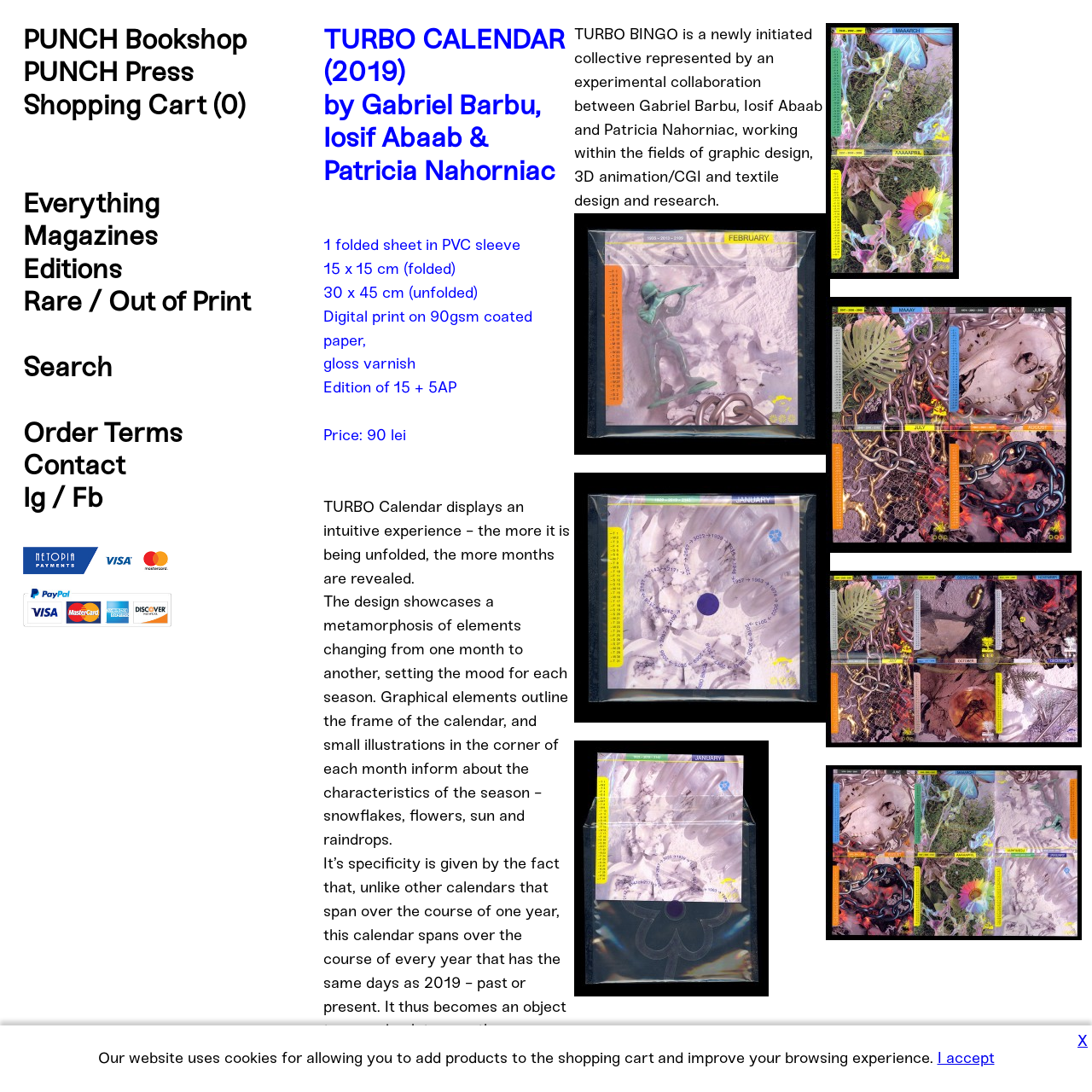Give a detailed account of the webpage's layout and content.

The webpage is about a product called "TURBO CALENDAR" created by Gabriel Barbu, Iosif Abaab, and Patricia Nahorniac. At the top, there is a heading with links to various sections of the website, including "PUNCH Bookshop", "PUNCH Press", "Shopping Cart", and others. Below this heading, there are two images, one of "netopia" and another of "paypal".

The main content of the webpage is about the "TURBO CALENDAR" product. There is a heading that describes the product, followed by several paragraphs of text that provide more details about its features, design, and functionality. The text is arranged in a single column, with each paragraph separated by a small gap.

To the right of the text, there are several images of the calendar, showcasing its design and different features. These images are arranged in a grid-like pattern, with some of them overlapping each other.

At the bottom of the webpage, there is a notice about the website's use of cookies, with links to accept or decline the use of cookies. There is also a small "X" icon at the bottom right corner of the page, which likely closes the cookie notice.

Overall, the webpage has a clean and simple design, with a focus on showcasing the "TURBO CALENDAR" product and its features.